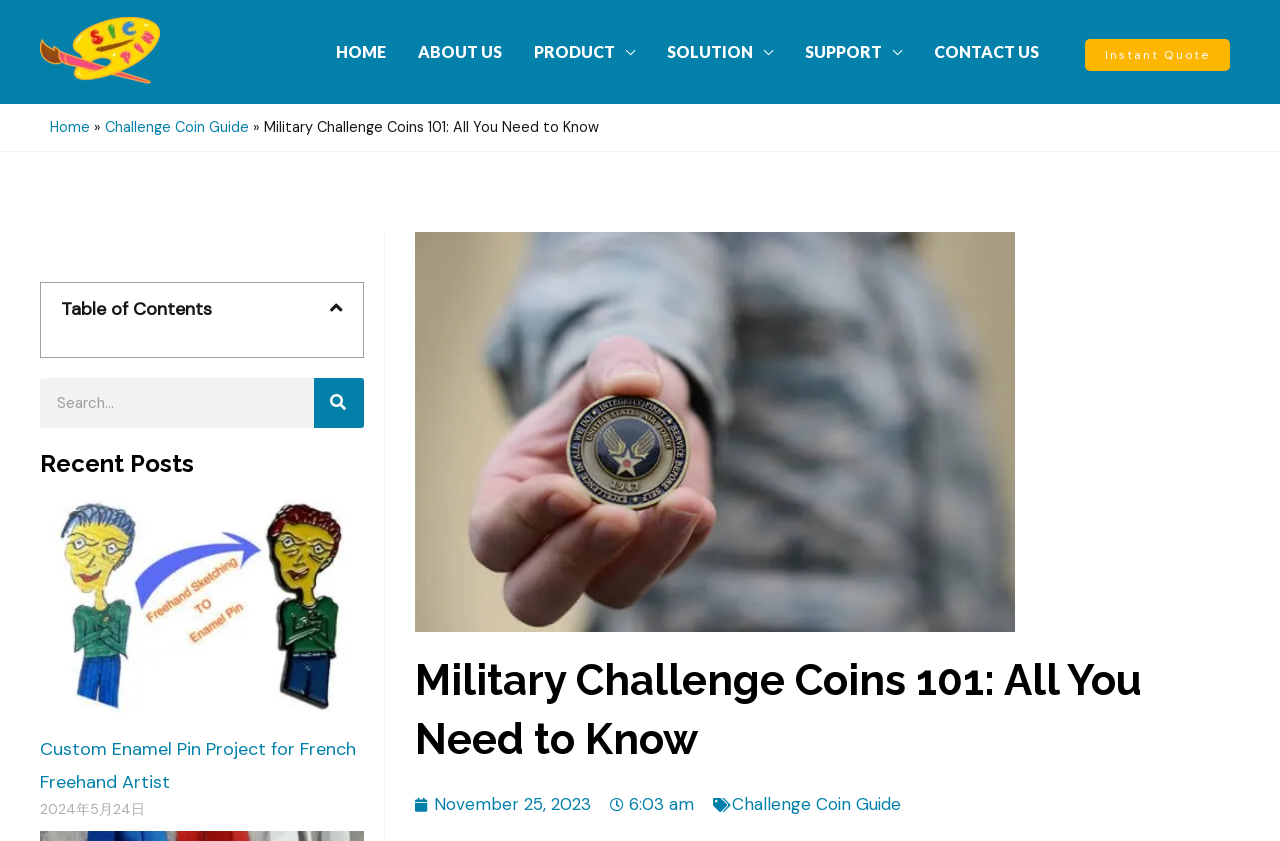What is the purpose of the search box?
Please utilize the information in the image to give a detailed response to the question.

The search box is located at the top-right corner of the webpage, and it allows users to search for specific content within the website.